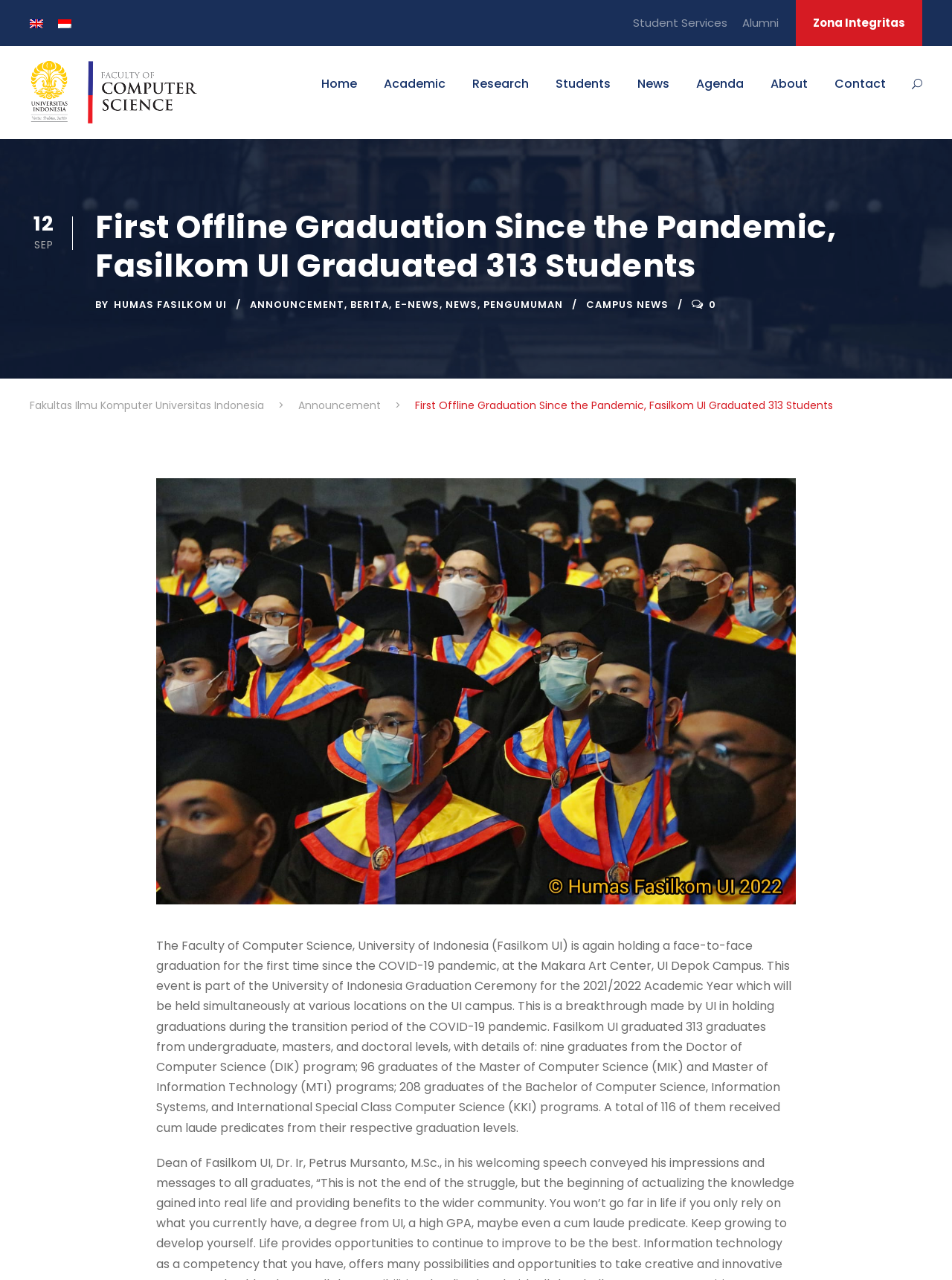How many students graduated from Fasilkom UI?
Based on the image content, provide your answer in one word or a short phrase.

313